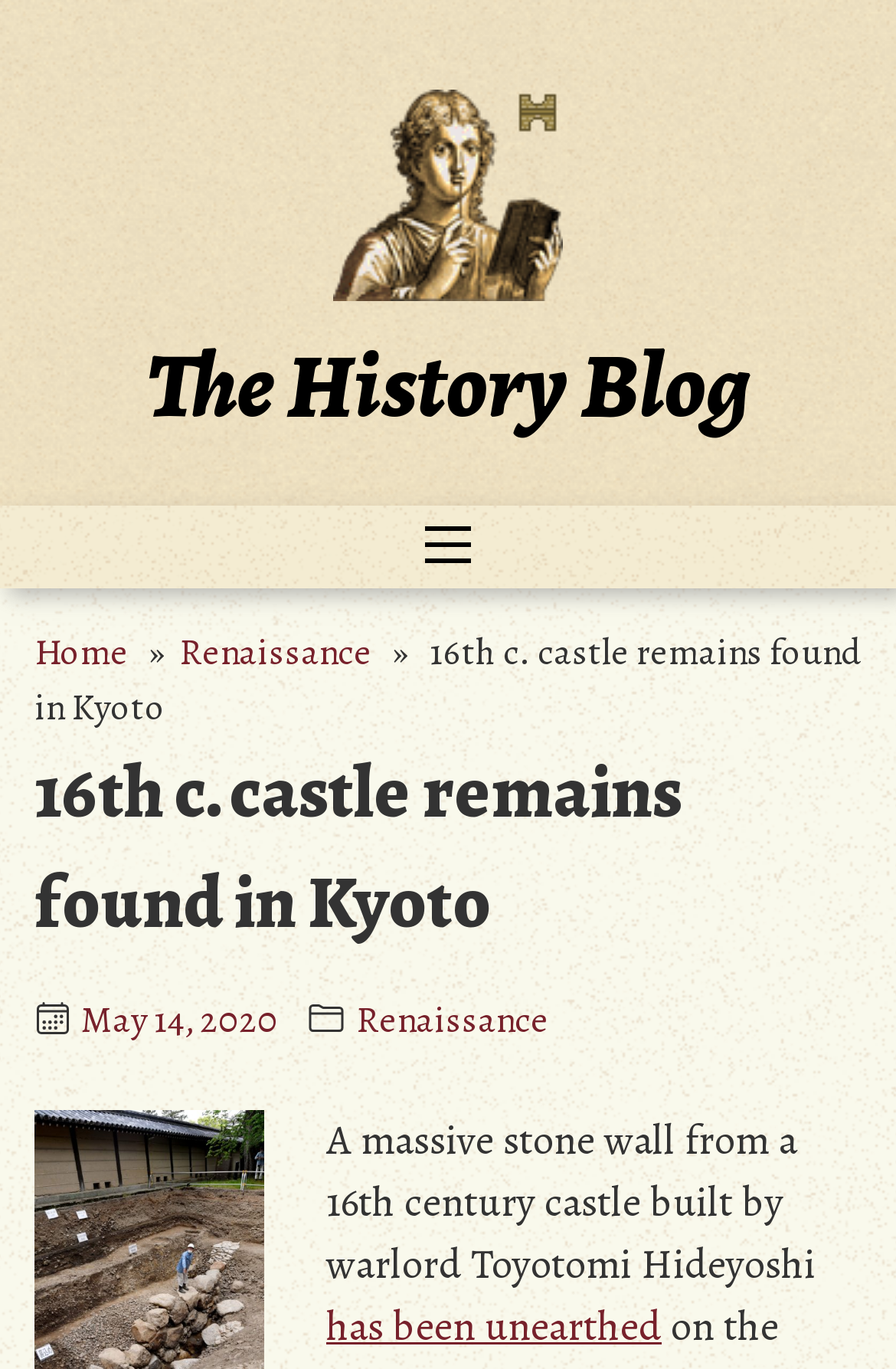Using the format (top-left x, top-left y, bottom-right x, bottom-right y), and given the element description, identify the bounding box coordinates within the screenshot: Renaissance

[0.2, 0.458, 0.415, 0.495]